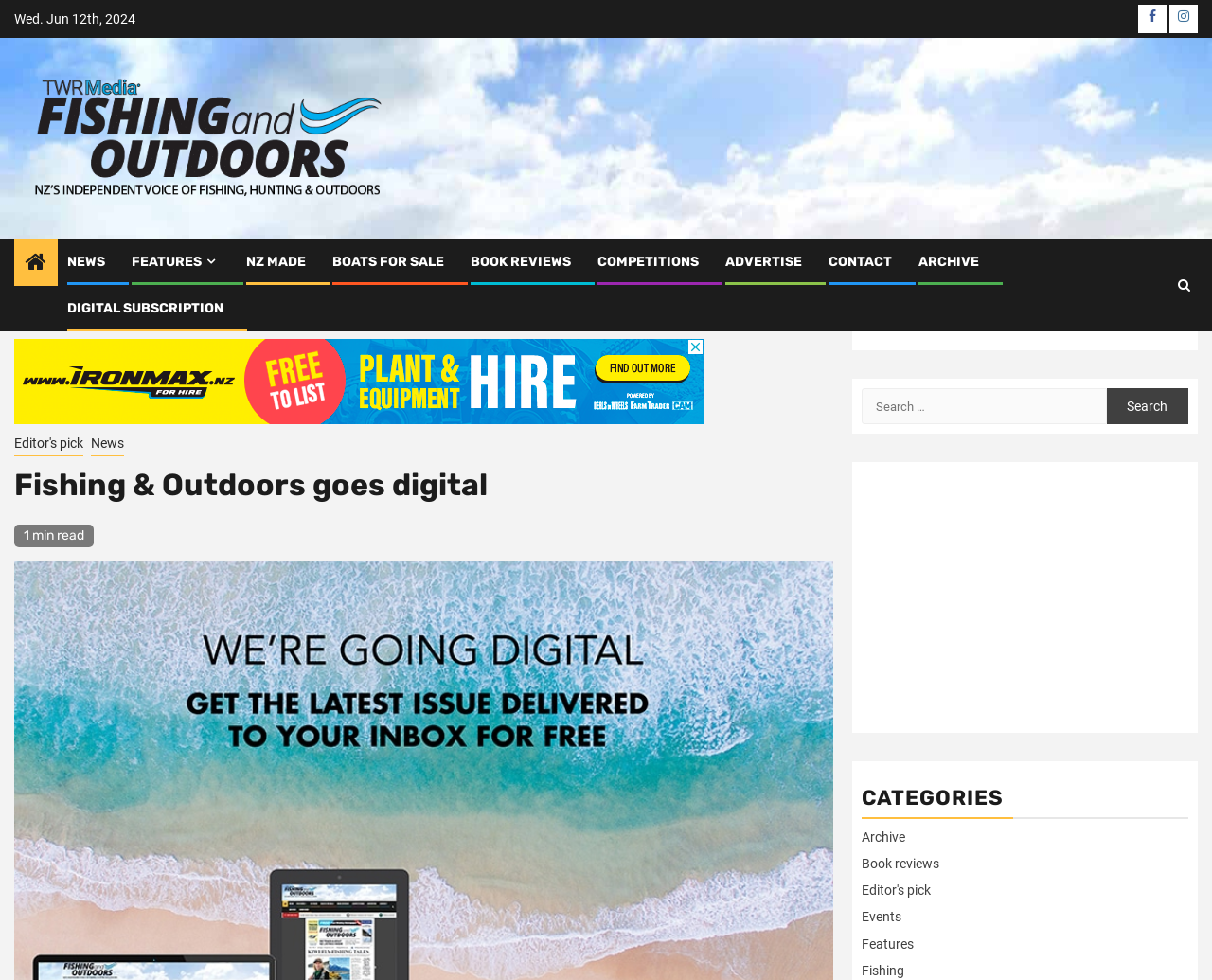Determine the bounding box coordinates for the region that must be clicked to execute the following instruction: "View related items".

None